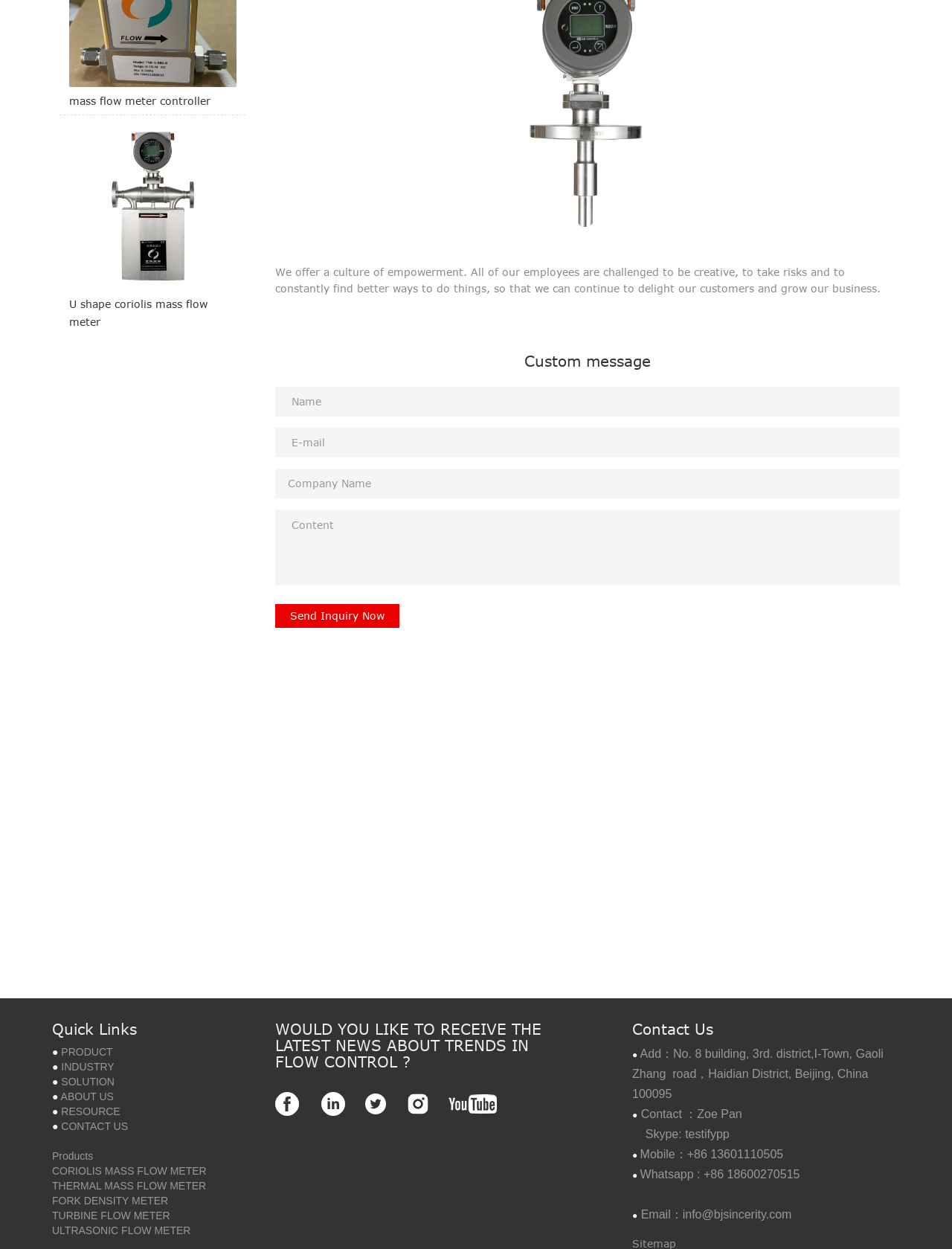What is the company's mission?
Please use the image to provide a one-word or short phrase answer.

Empower employees